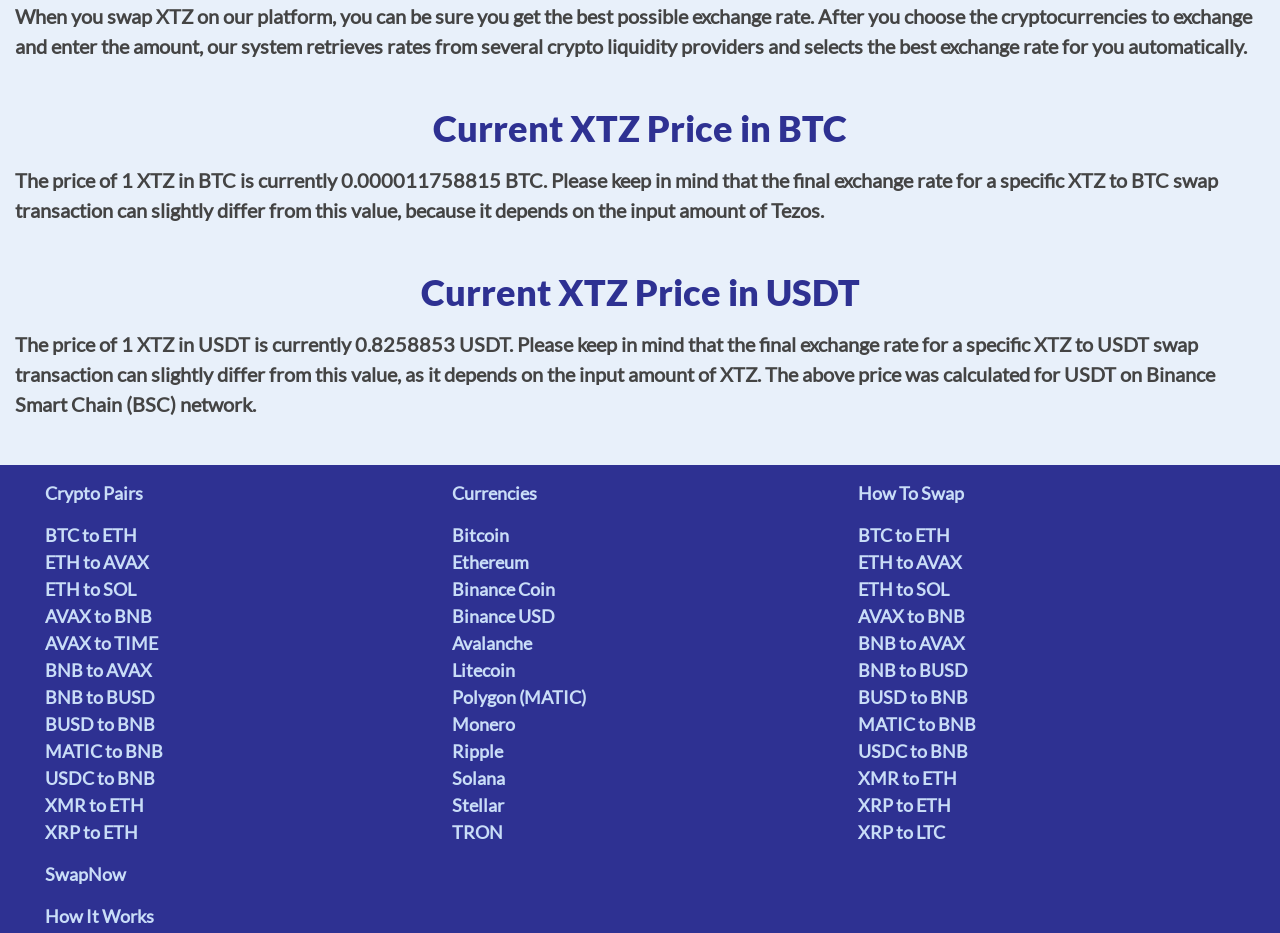Identify the bounding box for the described UI element: "May 28, 2019May 29, 2019".

None